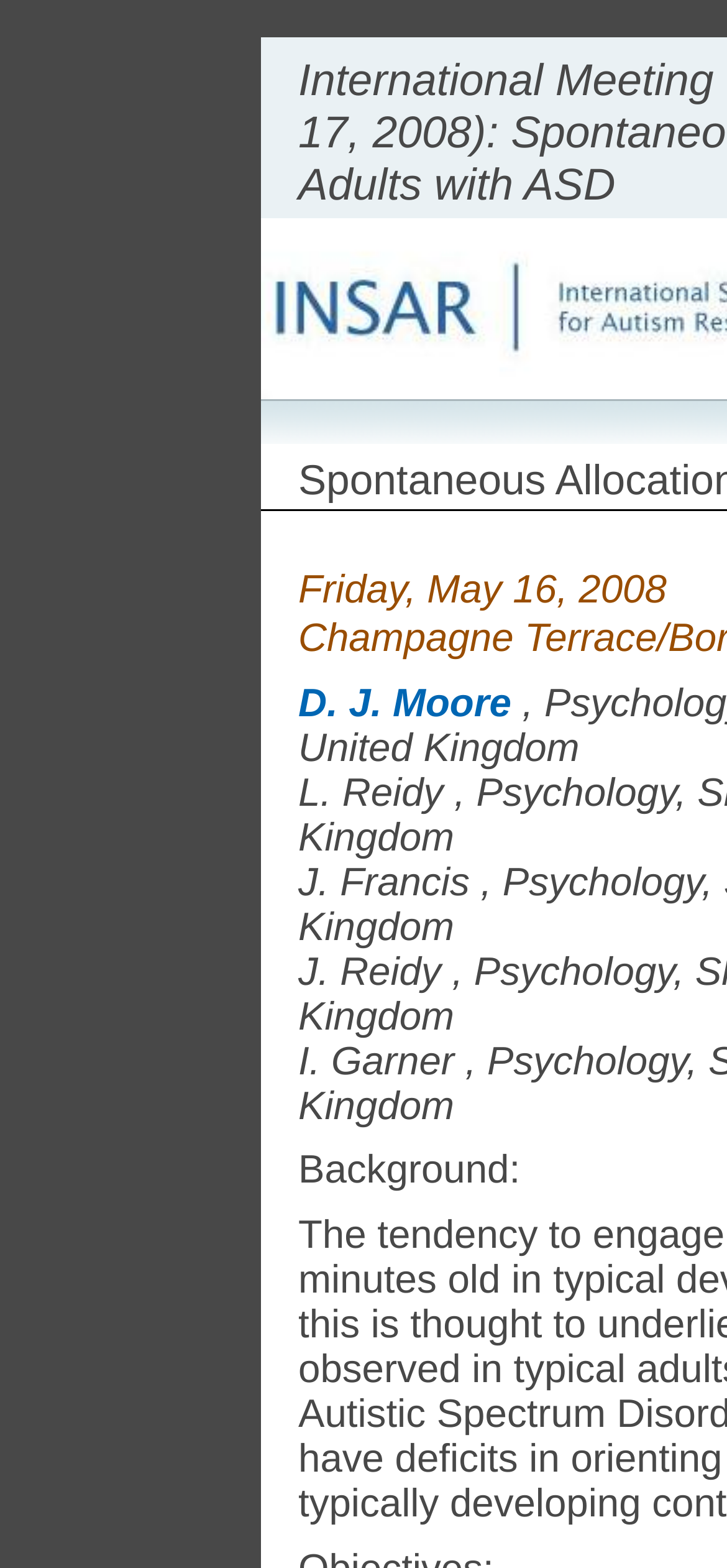How many authors are listed on the webpage?
Your answer should be a single word or phrase derived from the screenshot.

5